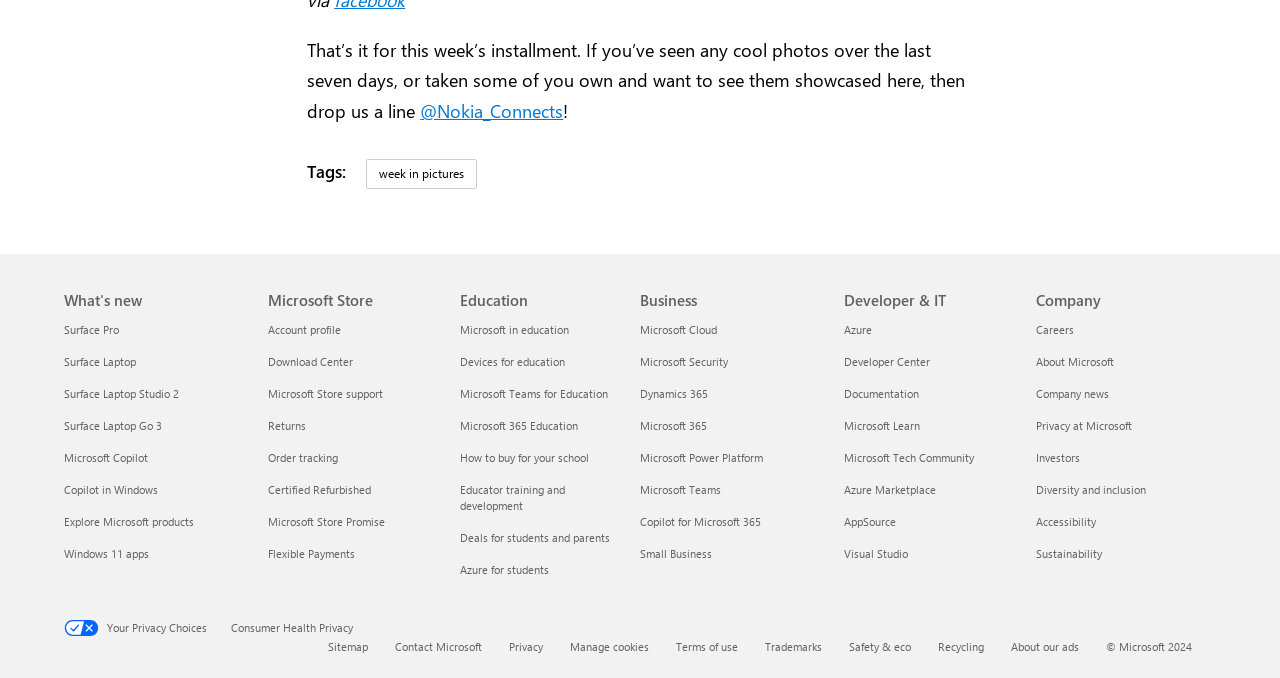What is the purpose of the link 'Order tracking'?
Based on the image, answer the question in a detailed manner.

The link 'Order tracking' is located under the 'Microsoft Store' section, which suggests that it is related to online shopping. The text 'Order tracking' implies that the purpose of this link is to allow users to track the status of their orders.